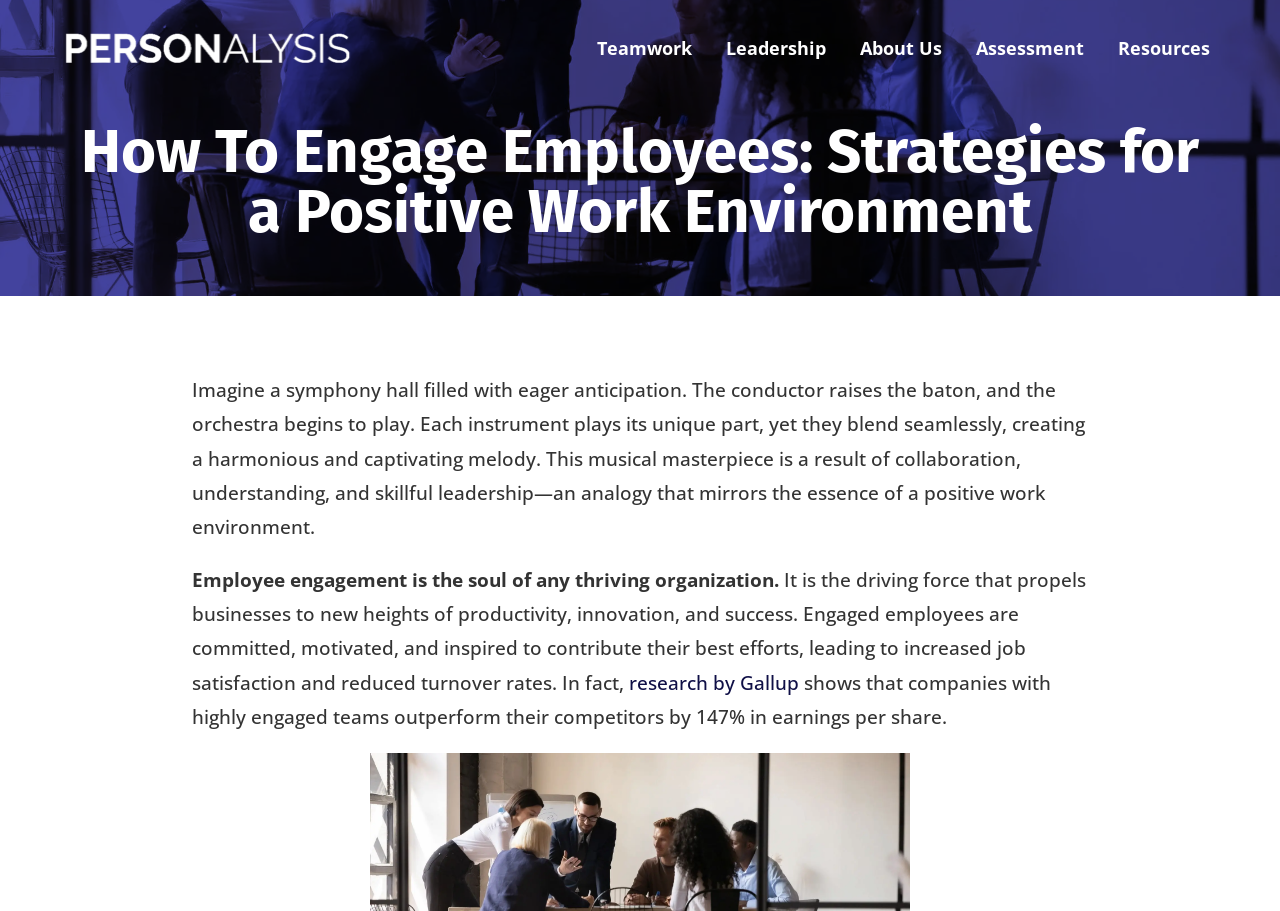Locate the bounding box coordinates for the element described below: "Resources". The coordinates must be four float values between 0 and 1, formatted as [left, top, right, bottom].

[0.873, 0.011, 0.945, 0.094]